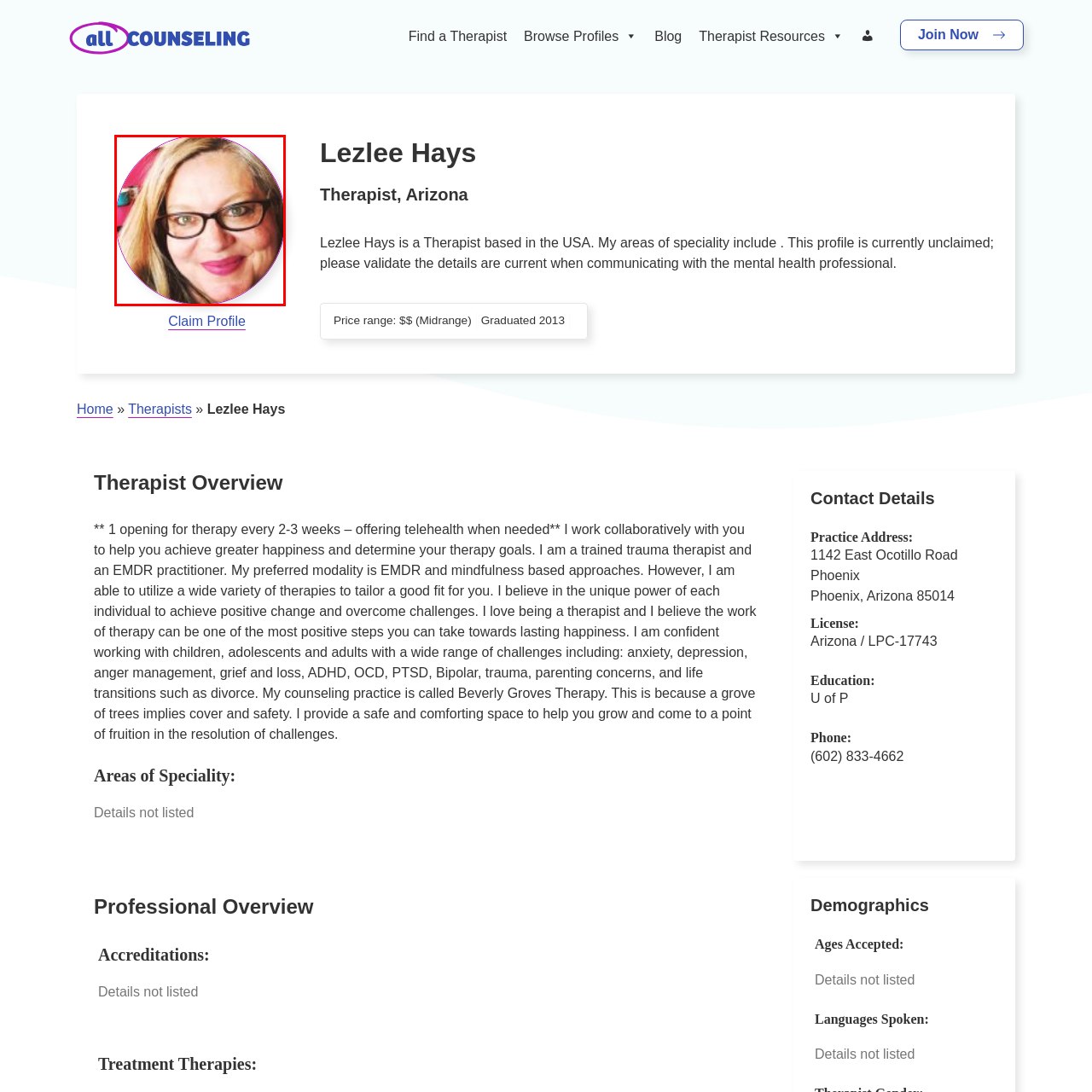Generate a comprehensive caption for the image that is marked by the red border.

This image features a circular profile picture of Lezlee Hays, a therapist based in the USA. In the photo, Lezlee is smiling warmly, showcasing her friendly demeanor. She has long, light-colored hair and is wearing stylish glasses, highlighted by a subtle makeup look with vibrant pink lipstick. The background appears to be a soft pink hue, adding to the inviting and approachable feel of her profile. This image complements her professional persona as a therapist, emphasizing her openness and commitment to fostering a supportive therapeutic environment.